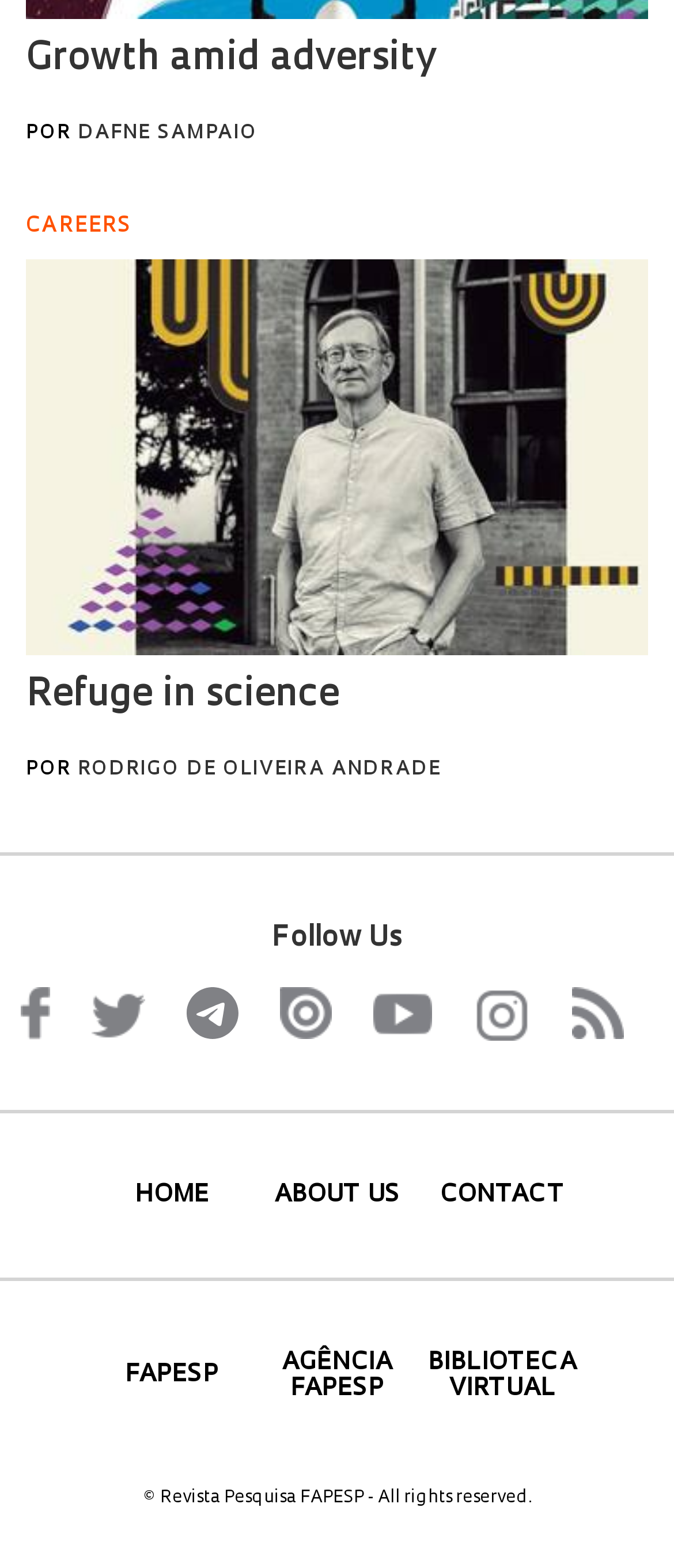Determine the bounding box coordinates of the clickable region to carry out the instruction: "Go to home page".

[0.135, 0.754, 0.375, 0.771]